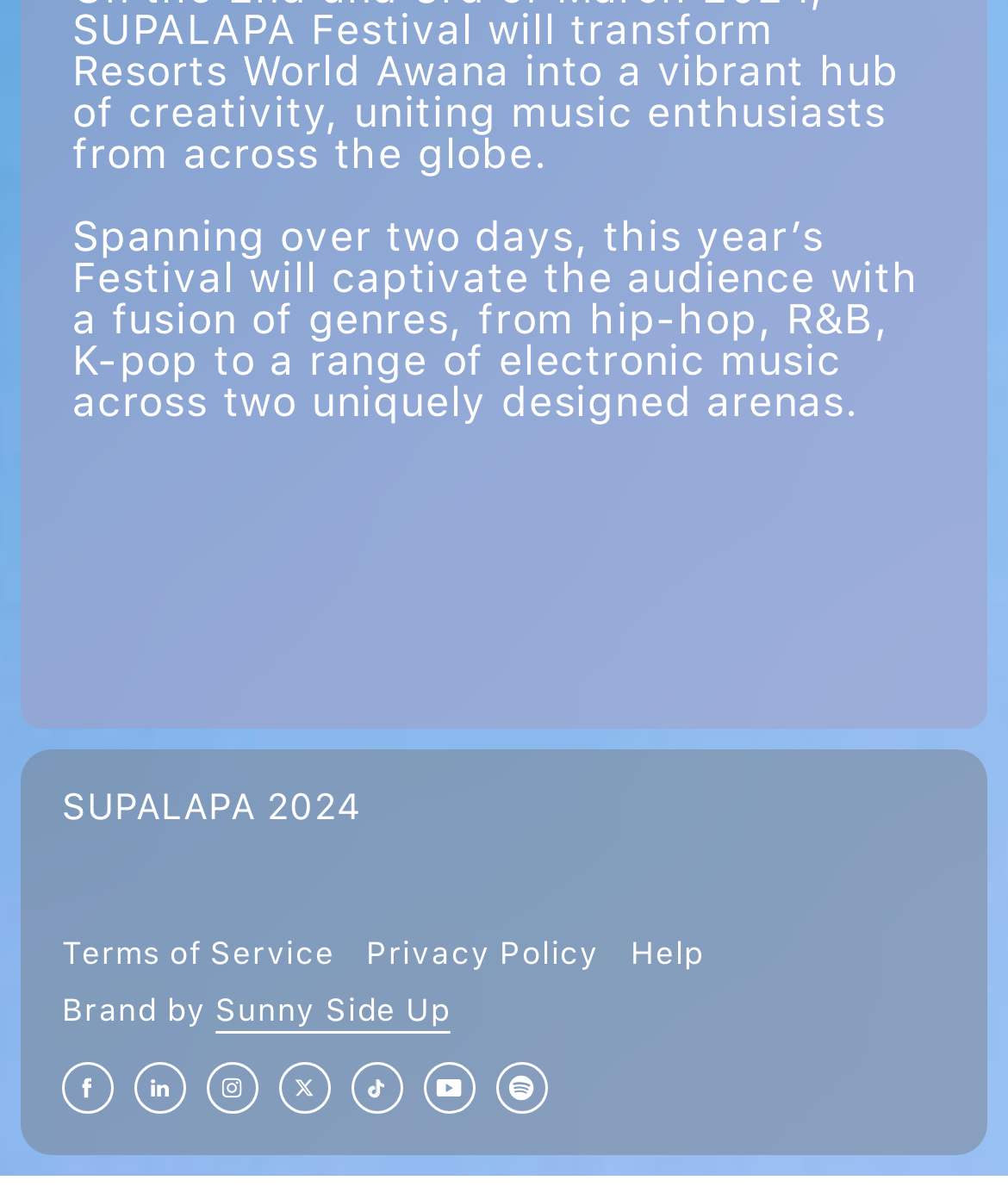Reply to the question with a single word or phrase:
What is the name of the festival?

SUPALAPA 2024